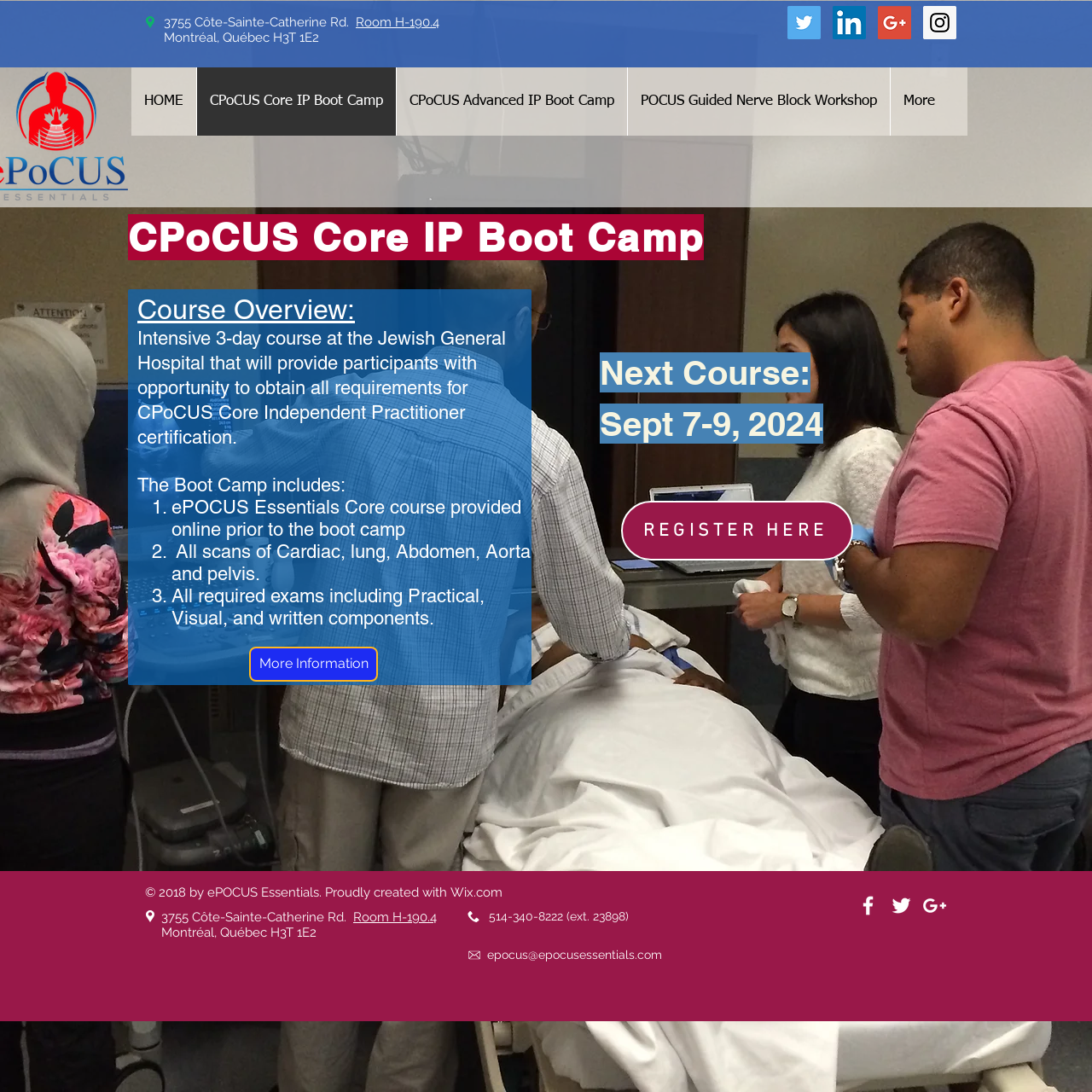Find the bounding box coordinates of the element's region that should be clicked in order to follow the given instruction: "Click the 'Twitter Social Icon'". The coordinates should consist of four float numbers between 0 and 1, i.e., [left, top, right, bottom].

[0.721, 0.005, 0.752, 0.036]